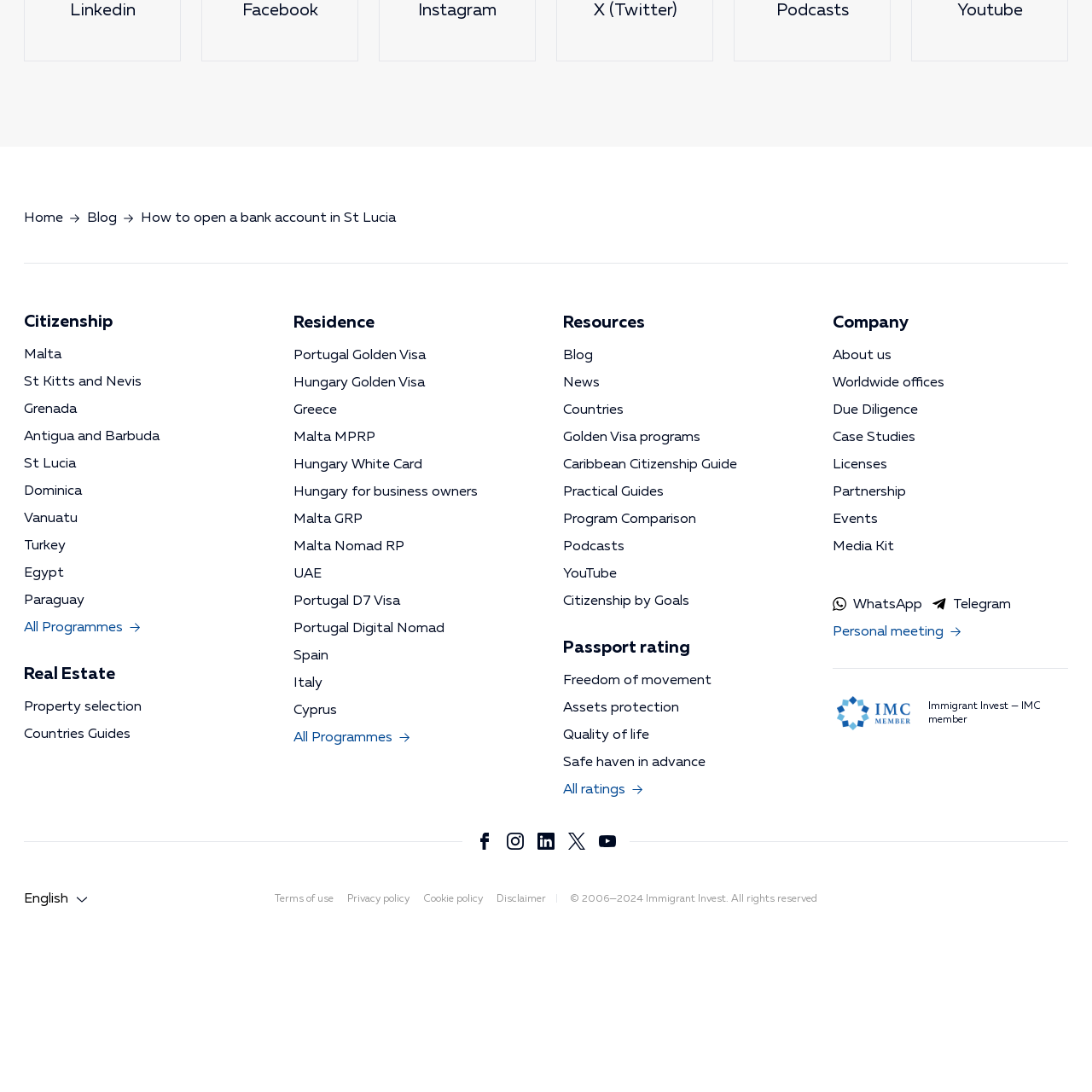What is the purpose of the 'Personal meeting' link?
Please use the image to provide a one-word or short phrase answer.

To schedule a meeting